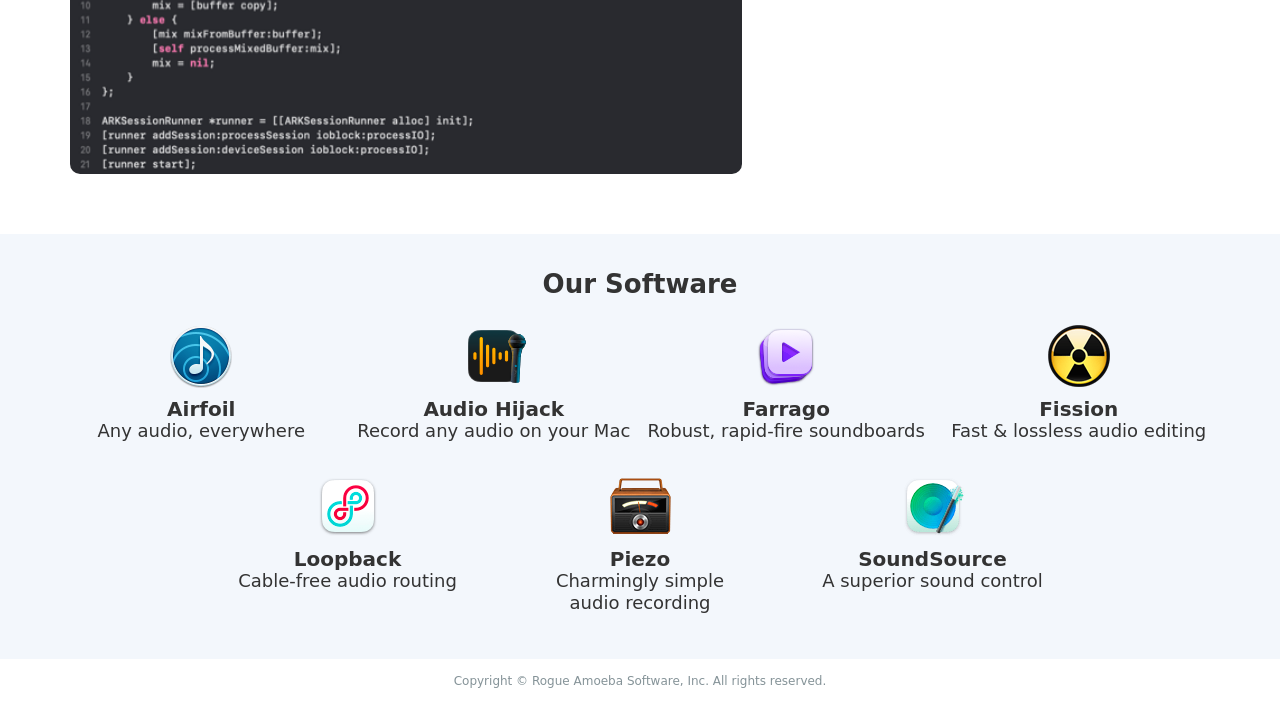Is there a copyright notice on the page?
Relying on the image, give a concise answer in one word or a brief phrase.

Yes